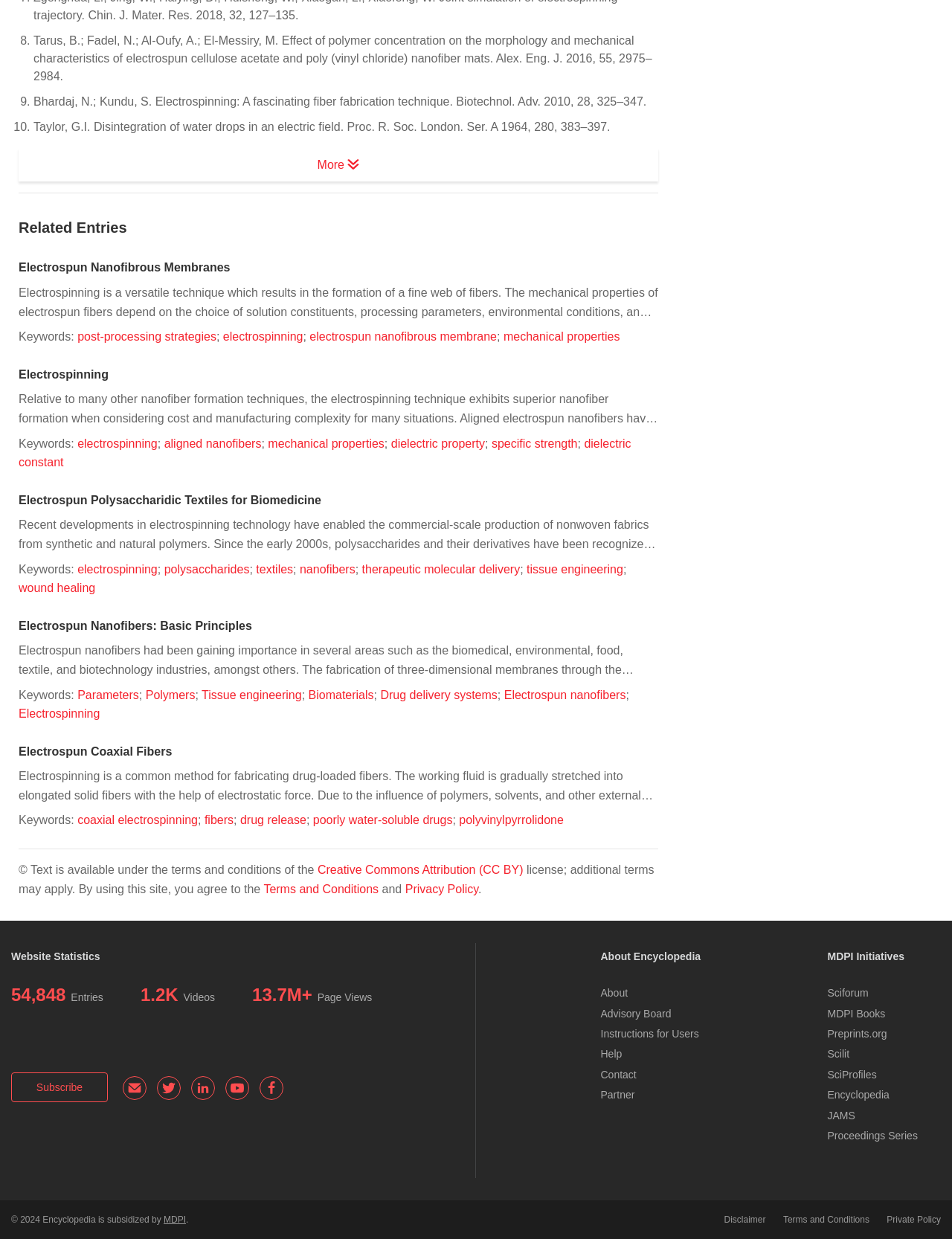Kindly respond to the following question with a single word or a brief phrase: 
What are the applications of aligned electrospun nanofibers?

nanocomposite structures and energy storage devices